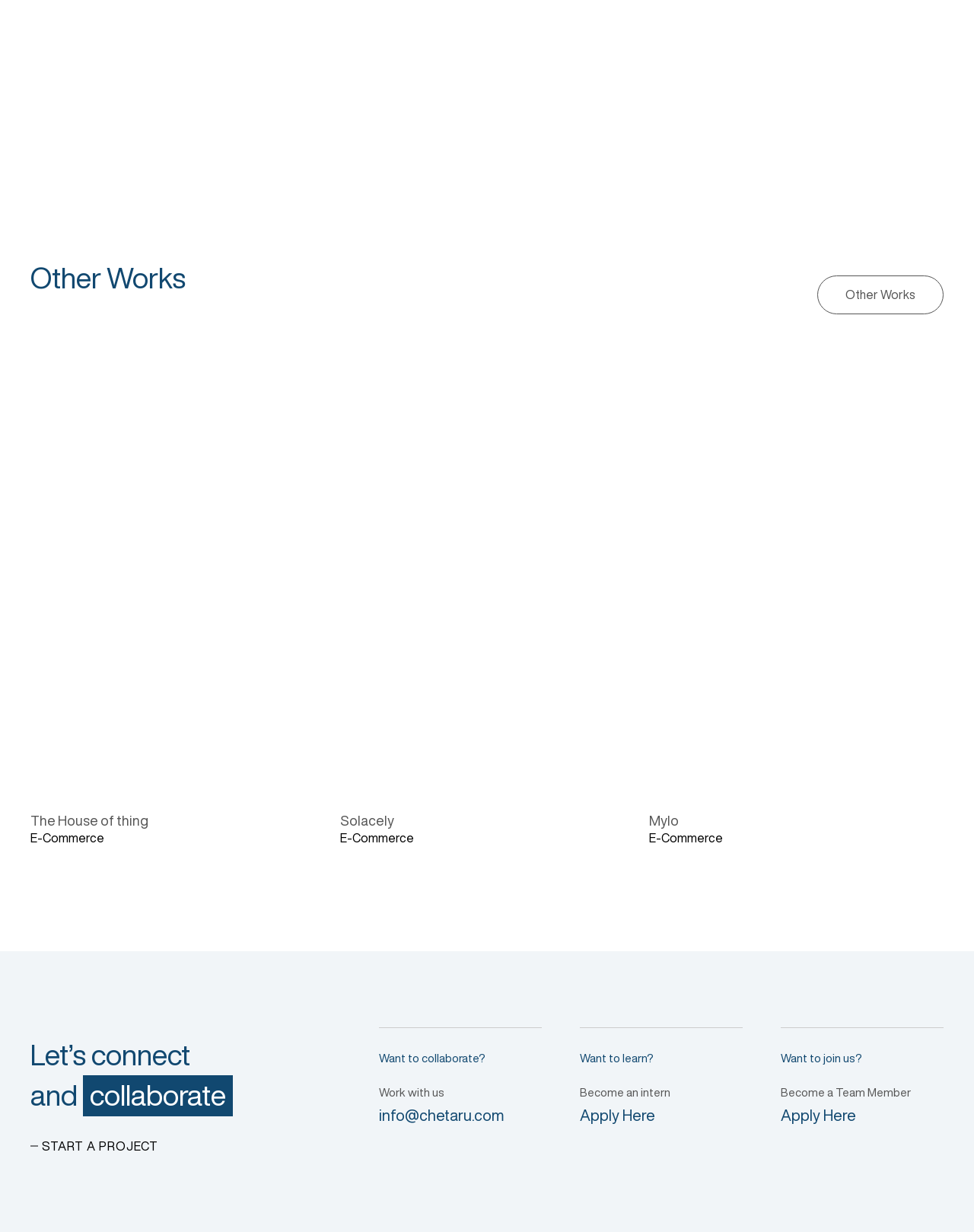Determine the bounding box coordinates (top-left x, top-left y, bottom-right x, bottom-right y) of the UI element described in the following text: aria-label="twitter share"

[0.092, 0.949, 0.109, 0.963]